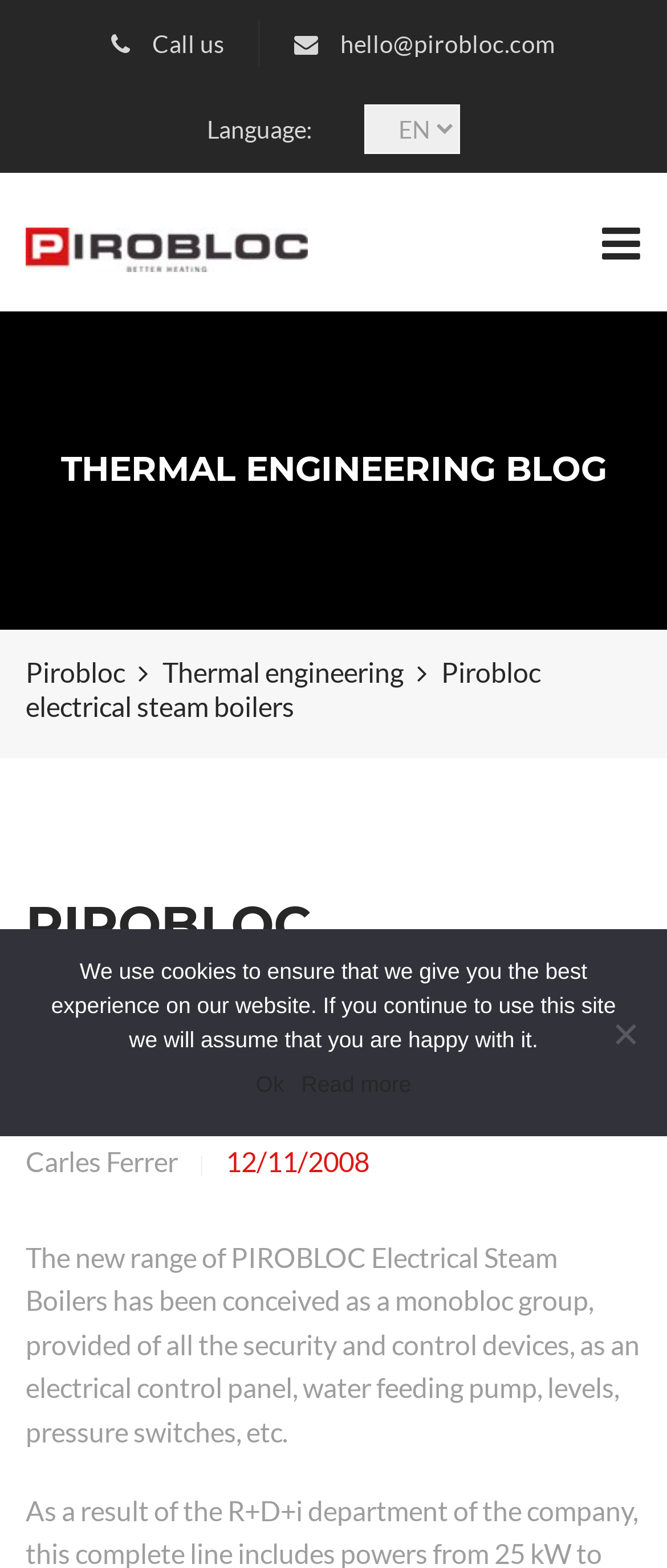Please find and give the text of the main heading on the webpage.

PIROBLOC ELECTRICAL STEAM BOILERS